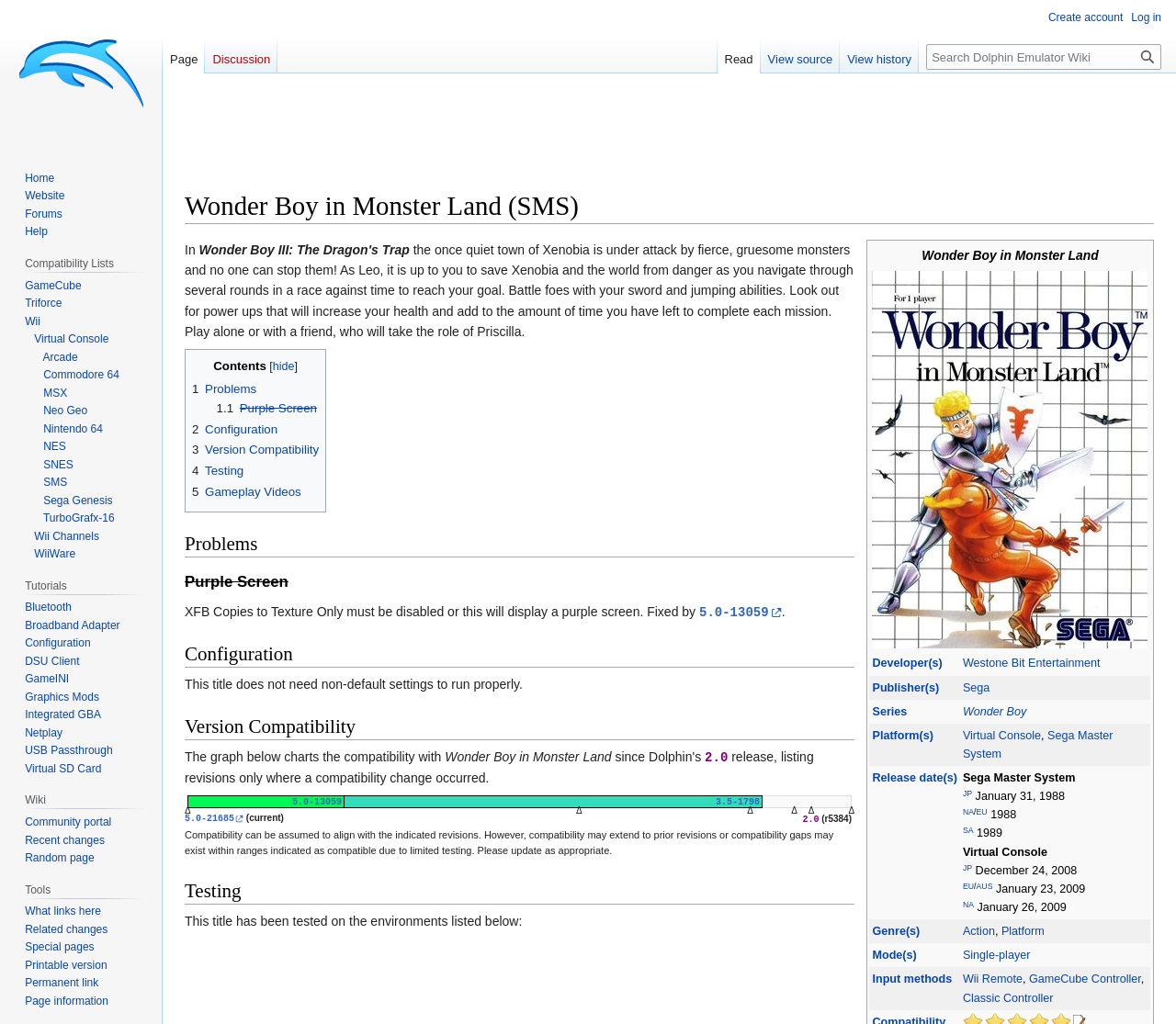What is the genre of the game?
Look at the image and provide a detailed response to the question.

I found the answer by looking at the gridcell element with the text 'Genre(s)' and its corresponding value 'Action, Platform'.